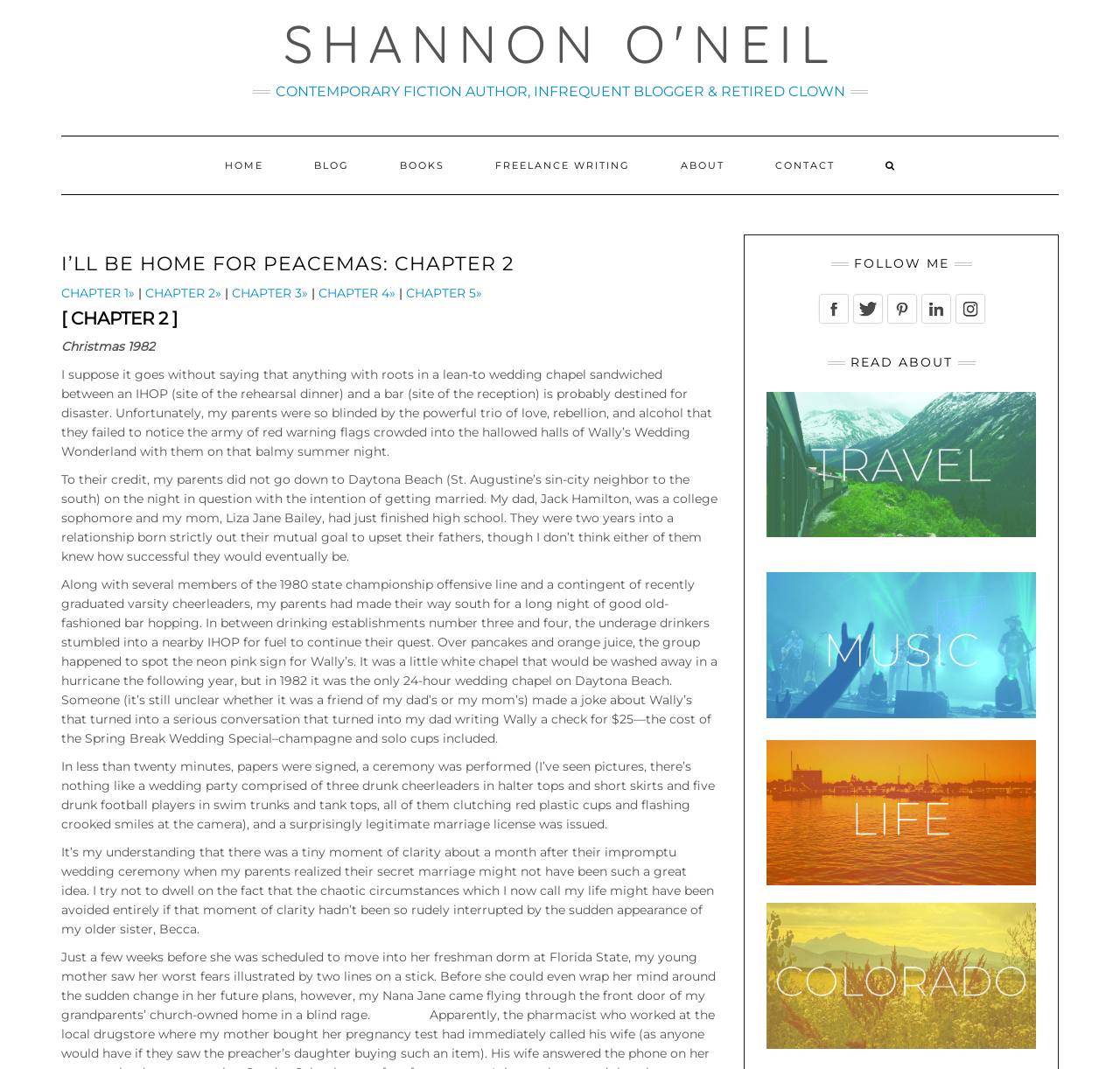Could you highlight the region that needs to be clicked to execute the instruction: "Click on the 'HOME' link"?

[0.179, 0.128, 0.256, 0.182]